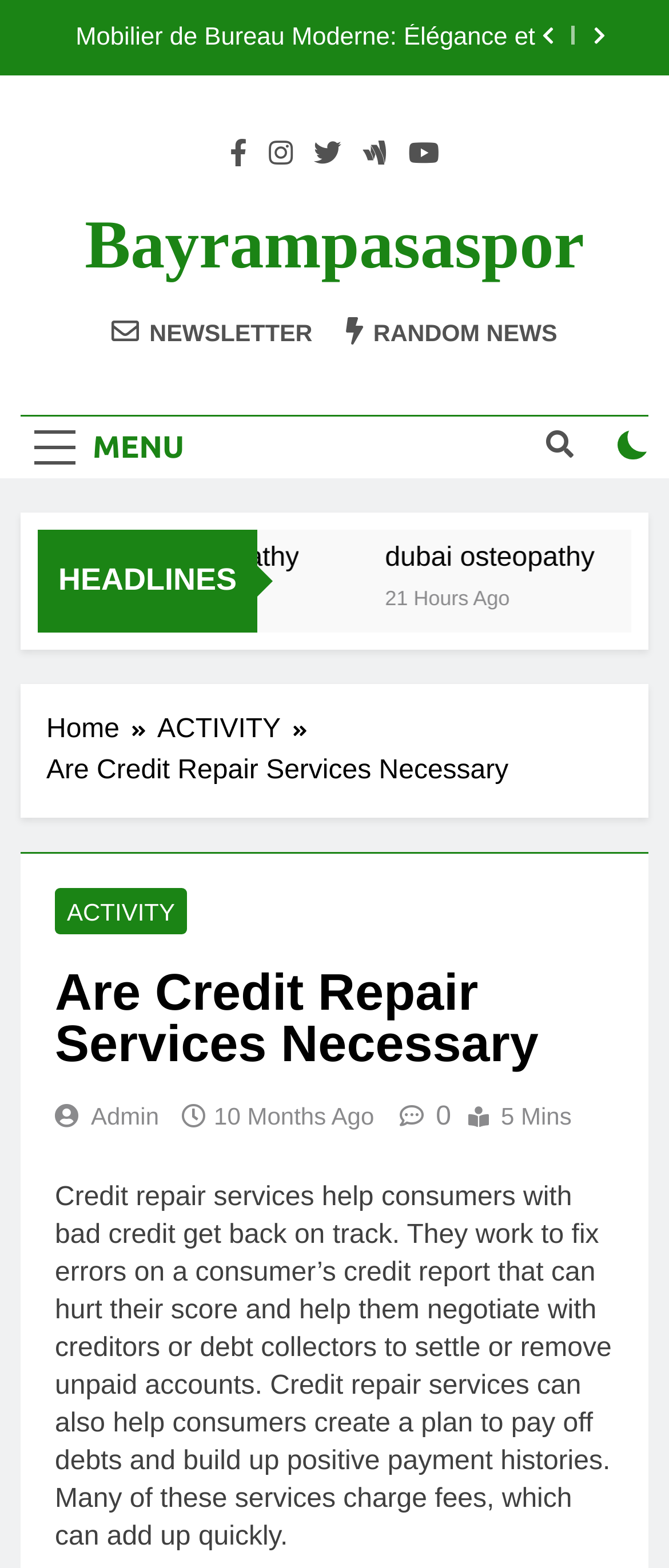What is the purpose of credit repair services?
Based on the screenshot, give a detailed explanation to answer the question.

Based on the webpage content, credit repair services aim to help consumers with bad credit by fixing errors on their credit report, negotiating with creditors or debt collectors, and creating a plan to pay off debts and build up positive payment histories.